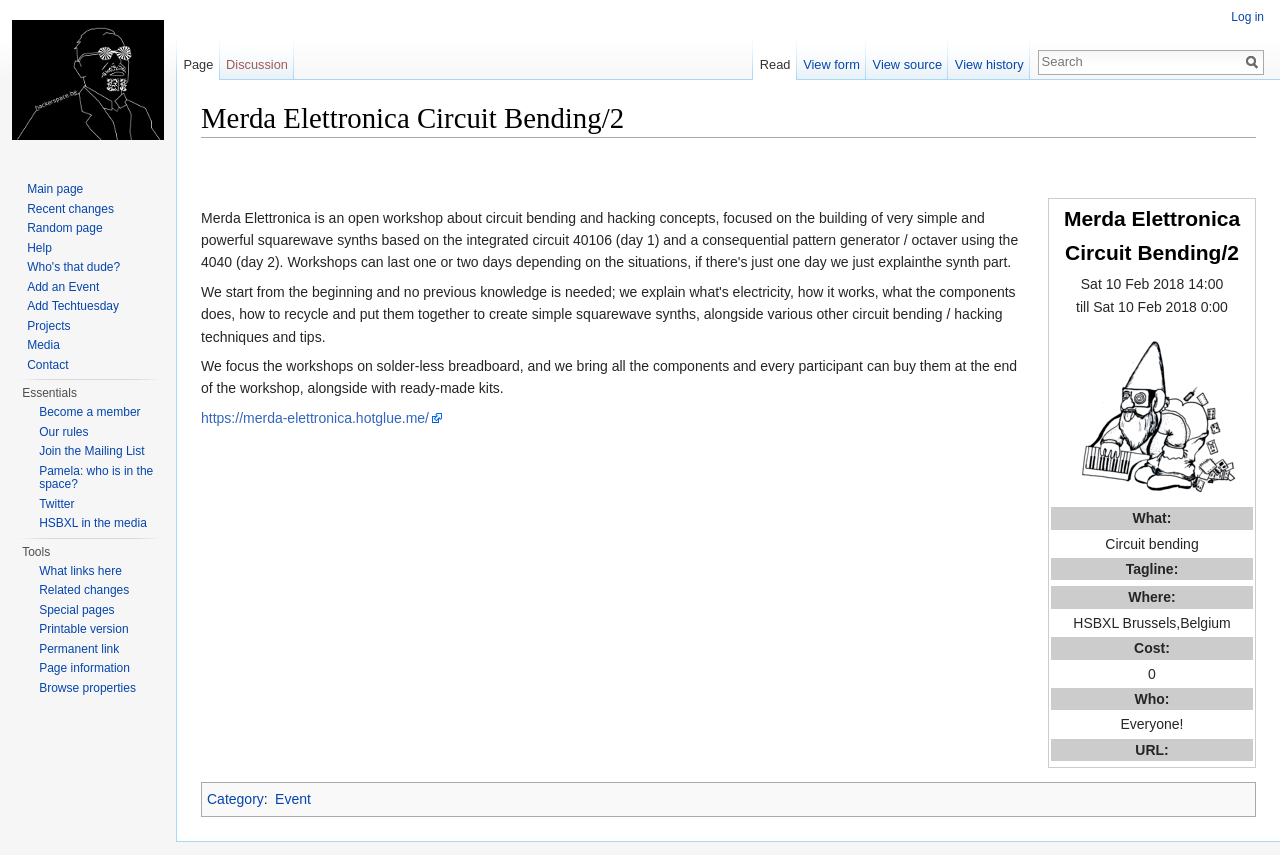Find the bounding box coordinates of the area to click in order to follow the instruction: "Skip to content".

None